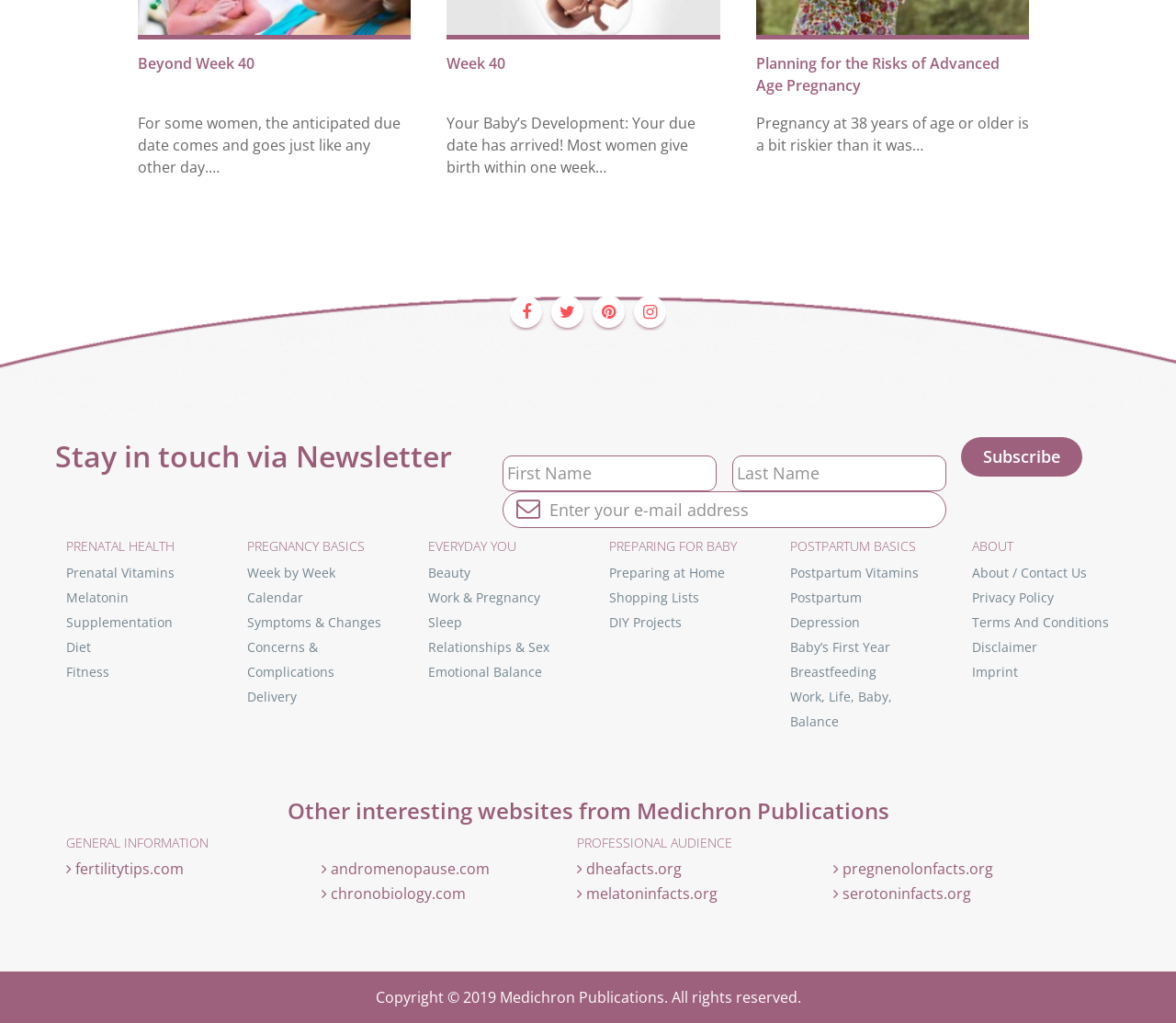Show the bounding box coordinates for the element that needs to be clicked to execute the following instruction: "Learn about prenatal vitamins". Provide the coordinates in the form of four float numbers between 0 and 1, i.e., [left, top, right, bottom].

[0.056, 0.551, 0.148, 0.568]